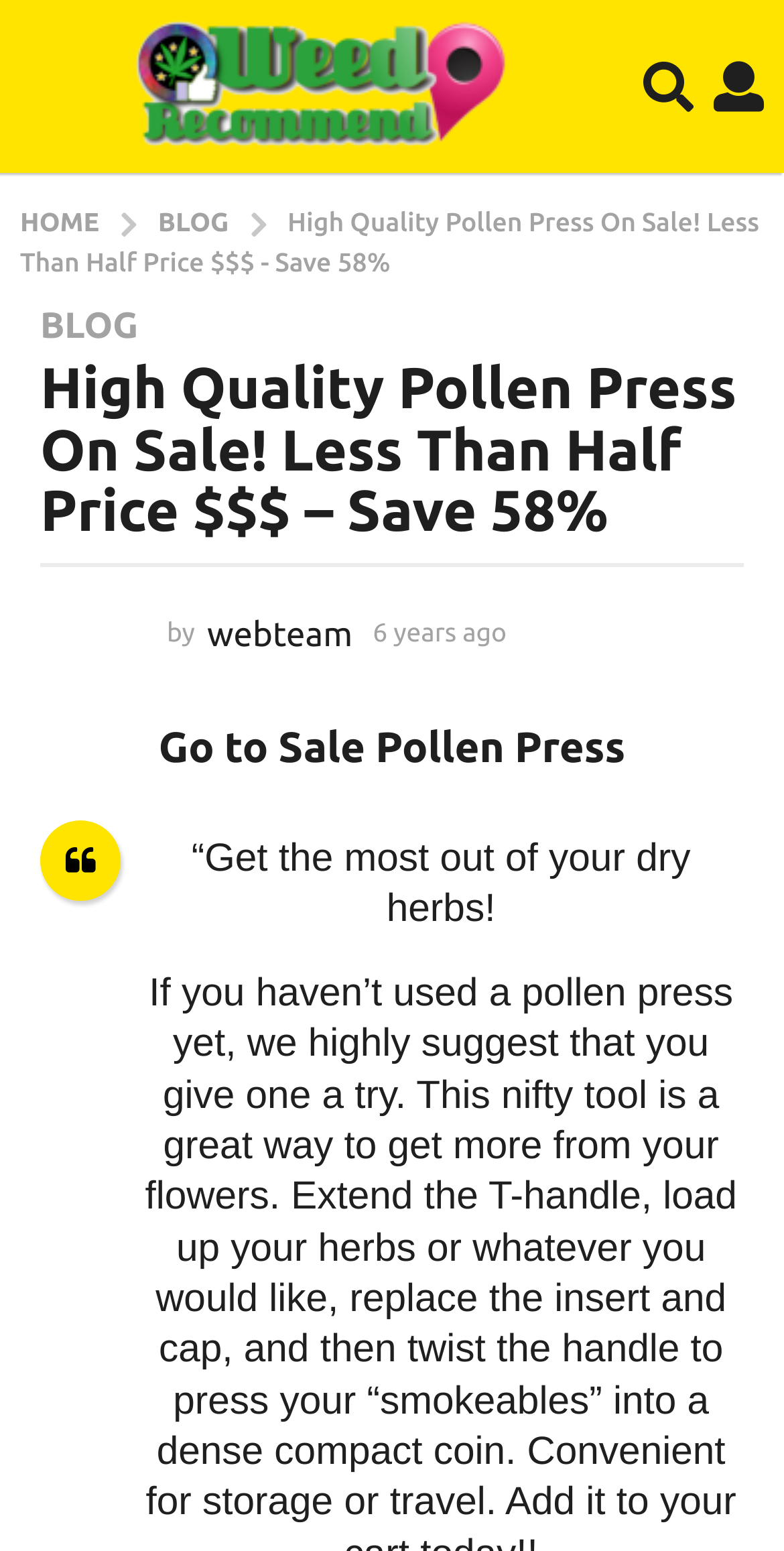For the following element description, predict the bounding box coordinates in the format (top-left x, top-left y, bottom-right x, bottom-right y). All values should be floating point numbers between 0 and 1. Description: alt="webteam"

[0.051, 0.378, 0.174, 0.441]